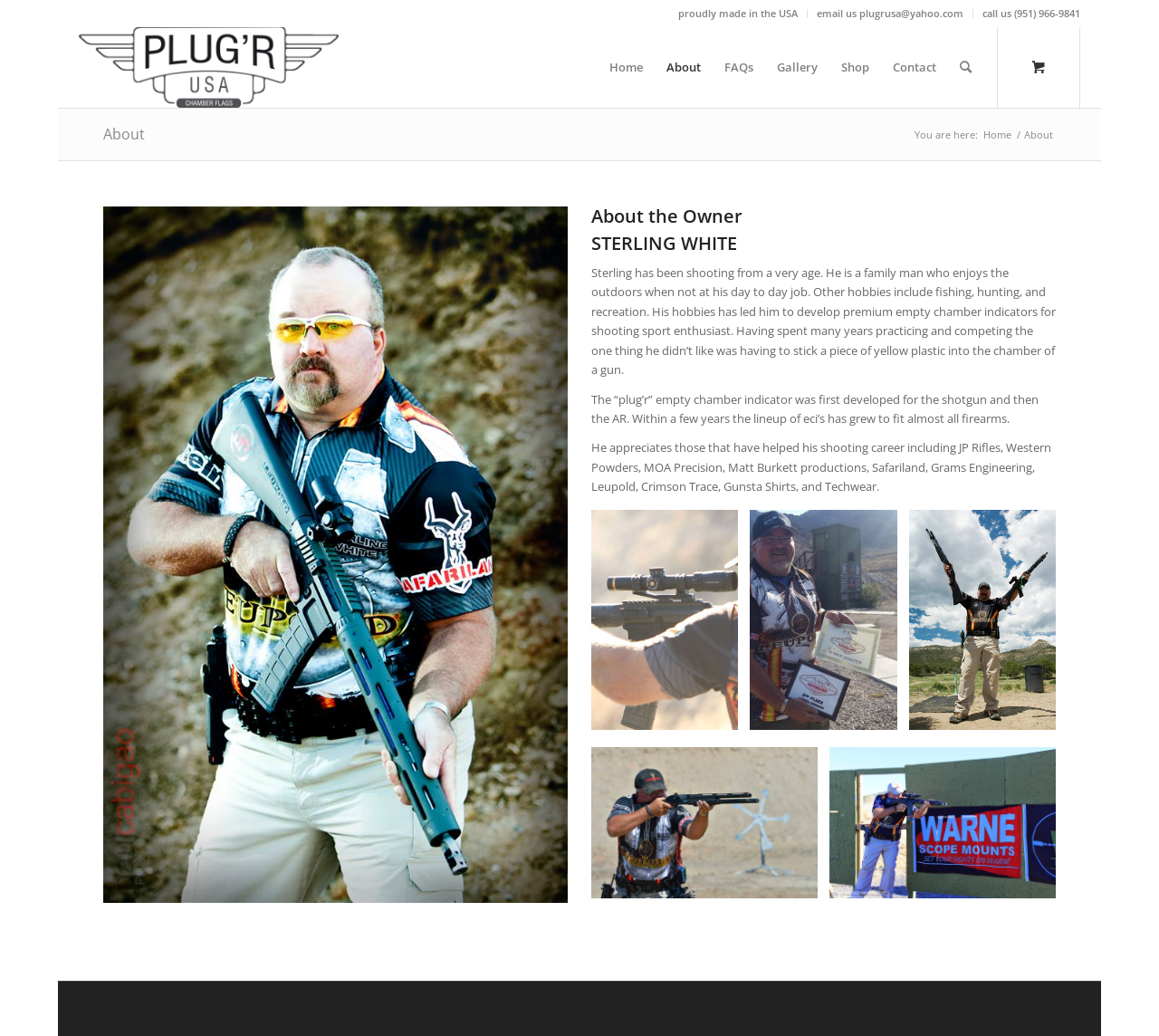Please identify the bounding box coordinates of the element's region that I should click in order to complete the following instruction: "view About the Owner". The bounding box coordinates consist of four float numbers between 0 and 1, i.e., [left, top, right, bottom].

[0.51, 0.199, 0.911, 0.218]